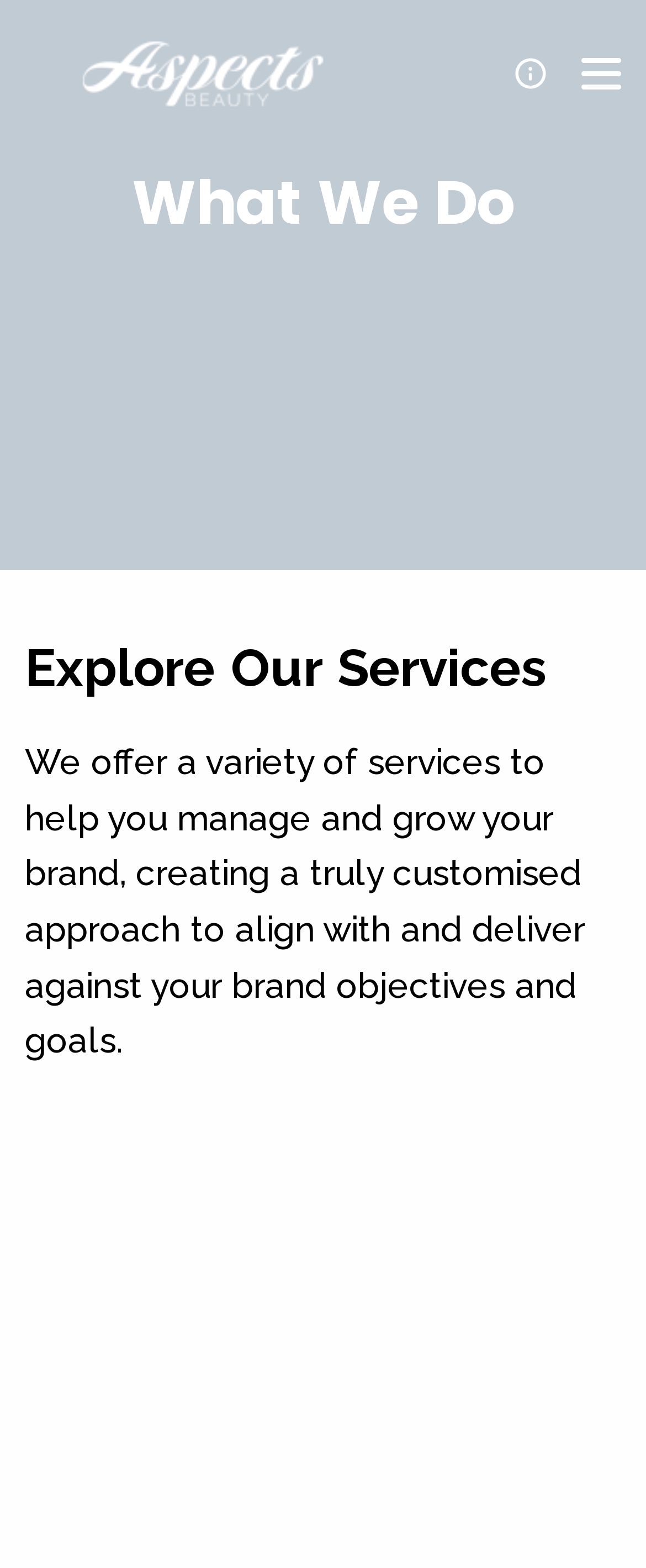Extract the main headline from the webpage and generate its text.

What We Do